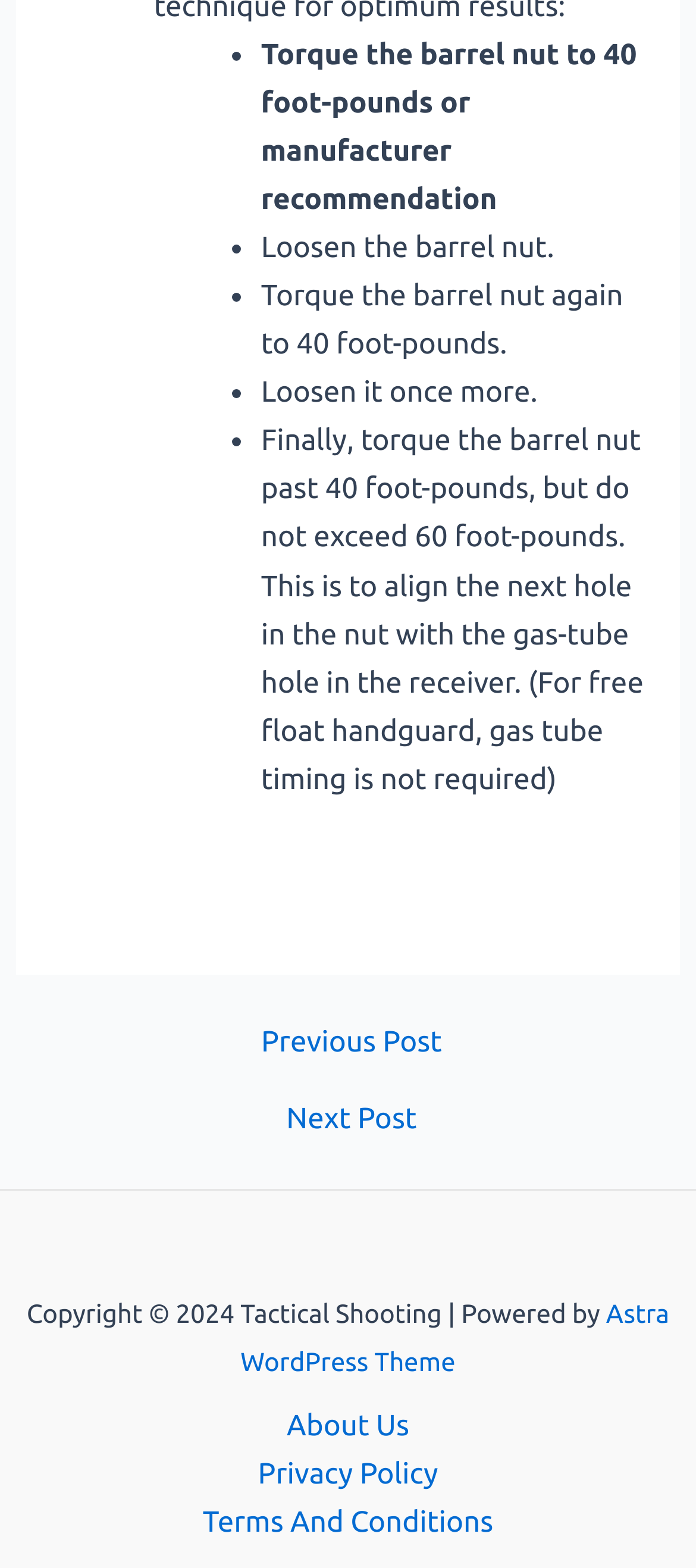What is the name of the theme used to power the website?
Using the visual information, respond with a single word or phrase.

Astra WordPress Theme